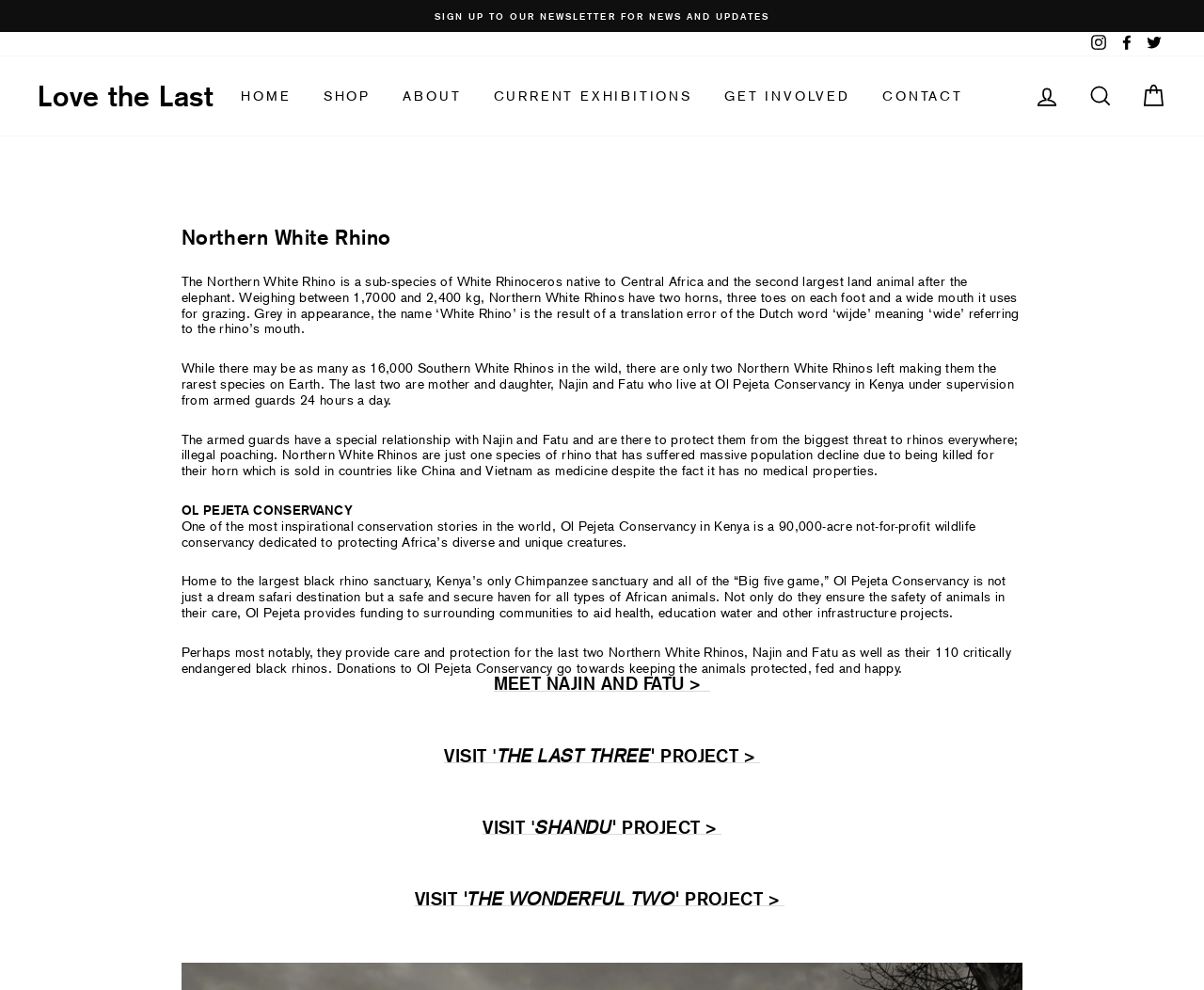Determine the bounding box coordinates for the UI element described. Format the coordinates as (top-left x, top-left y, bottom-right x, bottom-right y) and ensure all values are between 0 and 1. Element description: Log in

[0.849, 0.077, 0.89, 0.118]